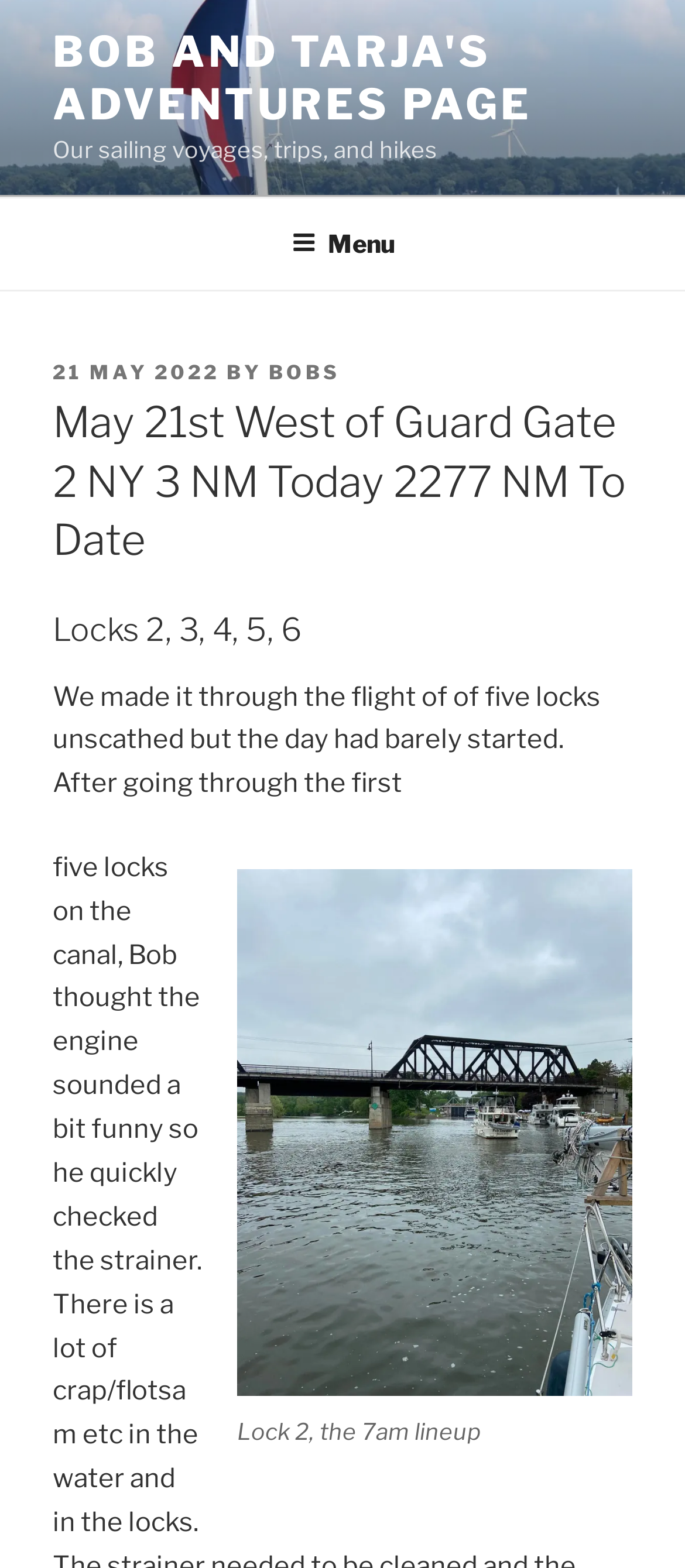Identify the bounding box of the HTML element described here: "Menu". Provide the coordinates as four float numbers between 0 and 1: [left, top, right, bottom].

[0.388, 0.127, 0.612, 0.182]